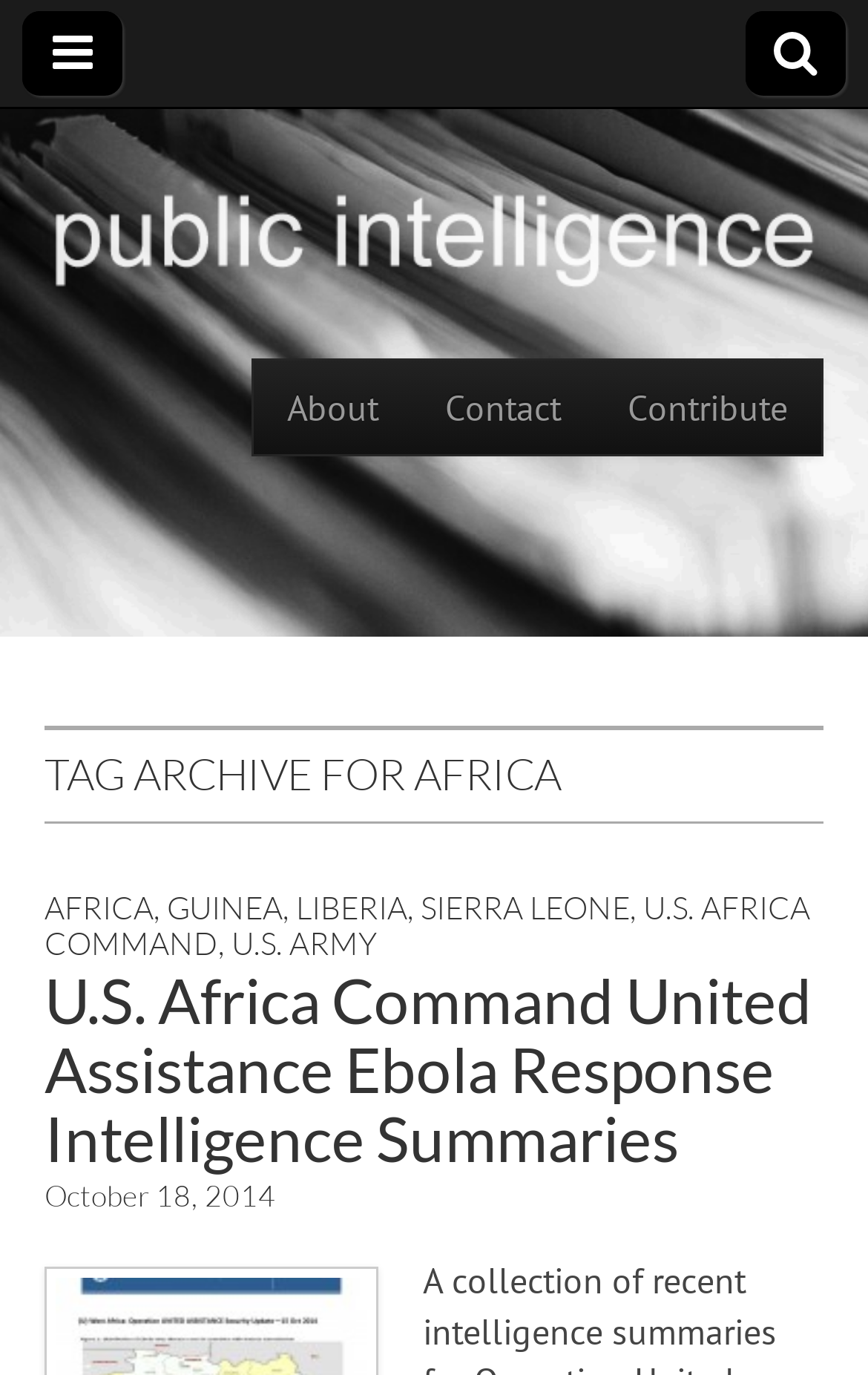Describe the webpage meticulously, covering all significant aspects.

The webpage is about Public Intelligence, specifically focused on Africa. At the top left, there is a link with a font awesome icon '\uf023', and at the top right, there is another link with a font awesome icon '\uf021'. Below these links, there is a heading that reads "Public Intelligence" with an image embedded within it.

To the right of the "Public Intelligence" heading, there is a "Main menu" section with links to "Skip to content", "About", "Contact", and "Contribute". Below this menu, there is a header section with a heading that reads "TAG ARCHIVE FOR AFRICA". 

Underneath the header, there is a list of links related to Africa, including "AFRICA", "GUINEA", "LIBERIA", "SIERRA LEONE", "U.S. AFRICA COMMAND", and "U.S. ARMY". These links are arranged horizontally, with commas separating them.

Further down the page, there is a heading that reads "U.S. Africa Command United Assistance Ebola Response Intelligence Summaries" with a link to the same title. Below this, there is another heading that reads "October 18, 2014" with a link to the same date, which also contains a time element.